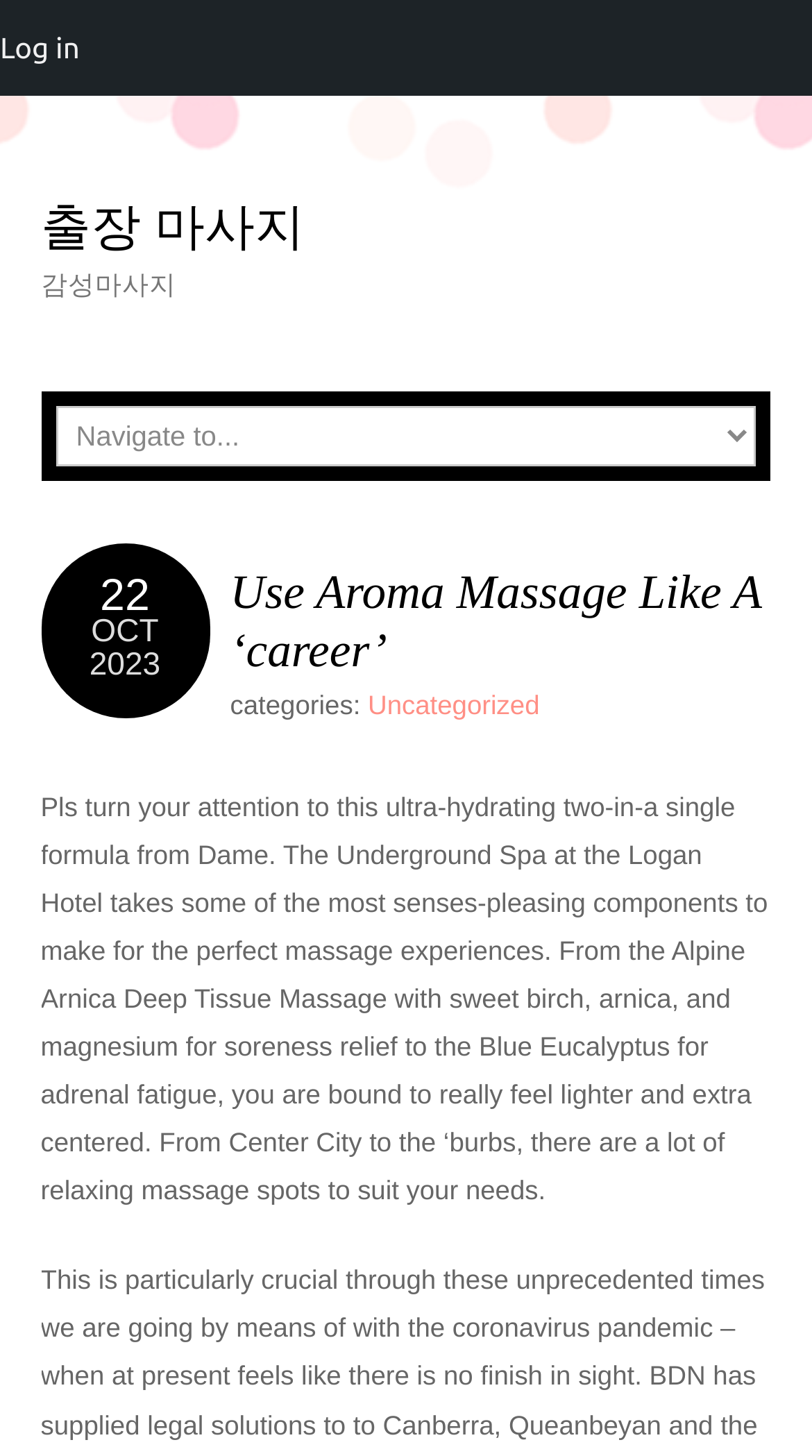Using the given element description, provide the bounding box coordinates (top-left x, top-left y, bottom-right x, bottom-right y) for the corresponding UI element in the screenshot: Log in

[0.0, 0.0, 0.098, 0.066]